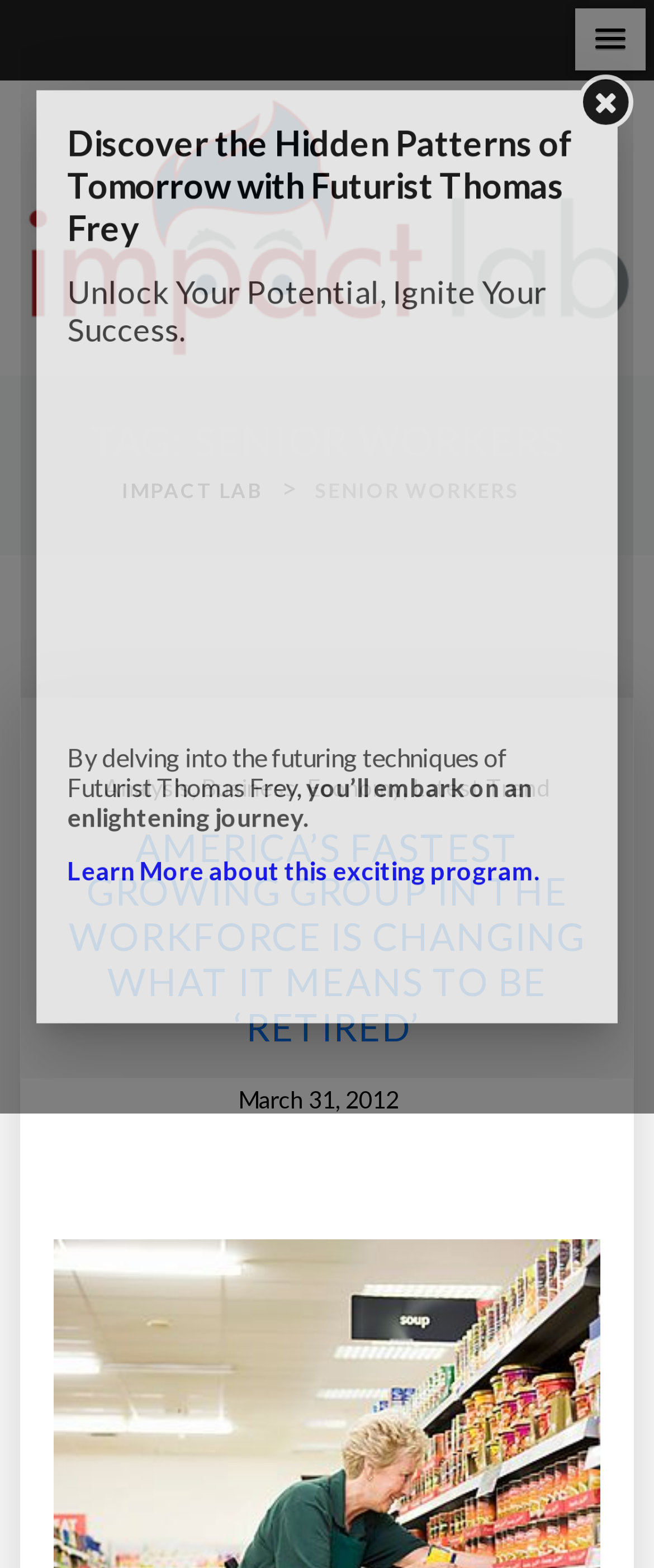Locate the bounding box coordinates of the element to click to perform the following action: 'Read the article about senior workers'. The coordinates should be given as four float values between 0 and 1, in the form of [left, top, right, bottom].

[0.082, 0.527, 0.918, 0.67]